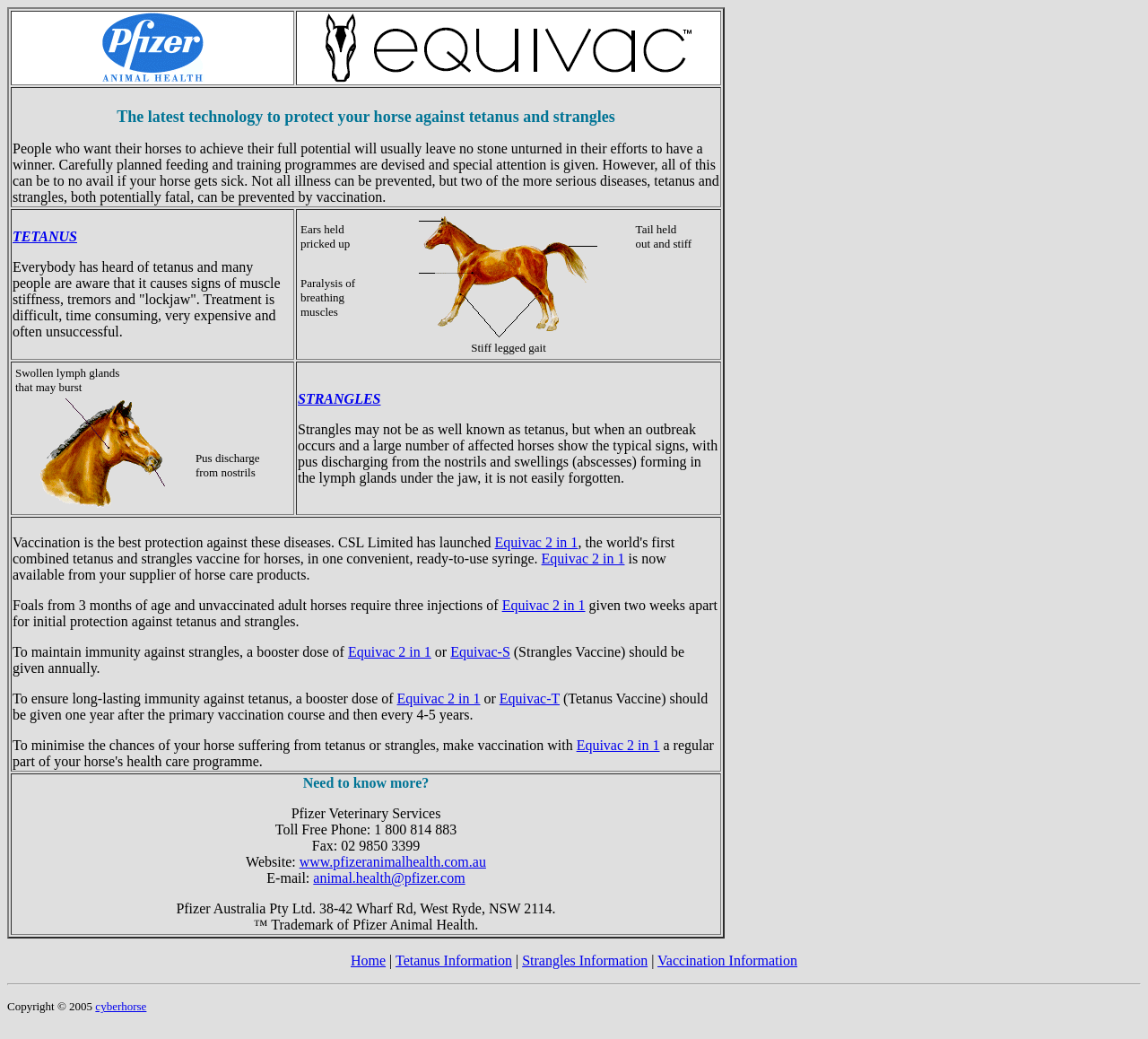Answer this question using a single word or a brief phrase:
What is the name of the vaccine that protects horses against tetanus and strangles?

Equivac 2 in 1